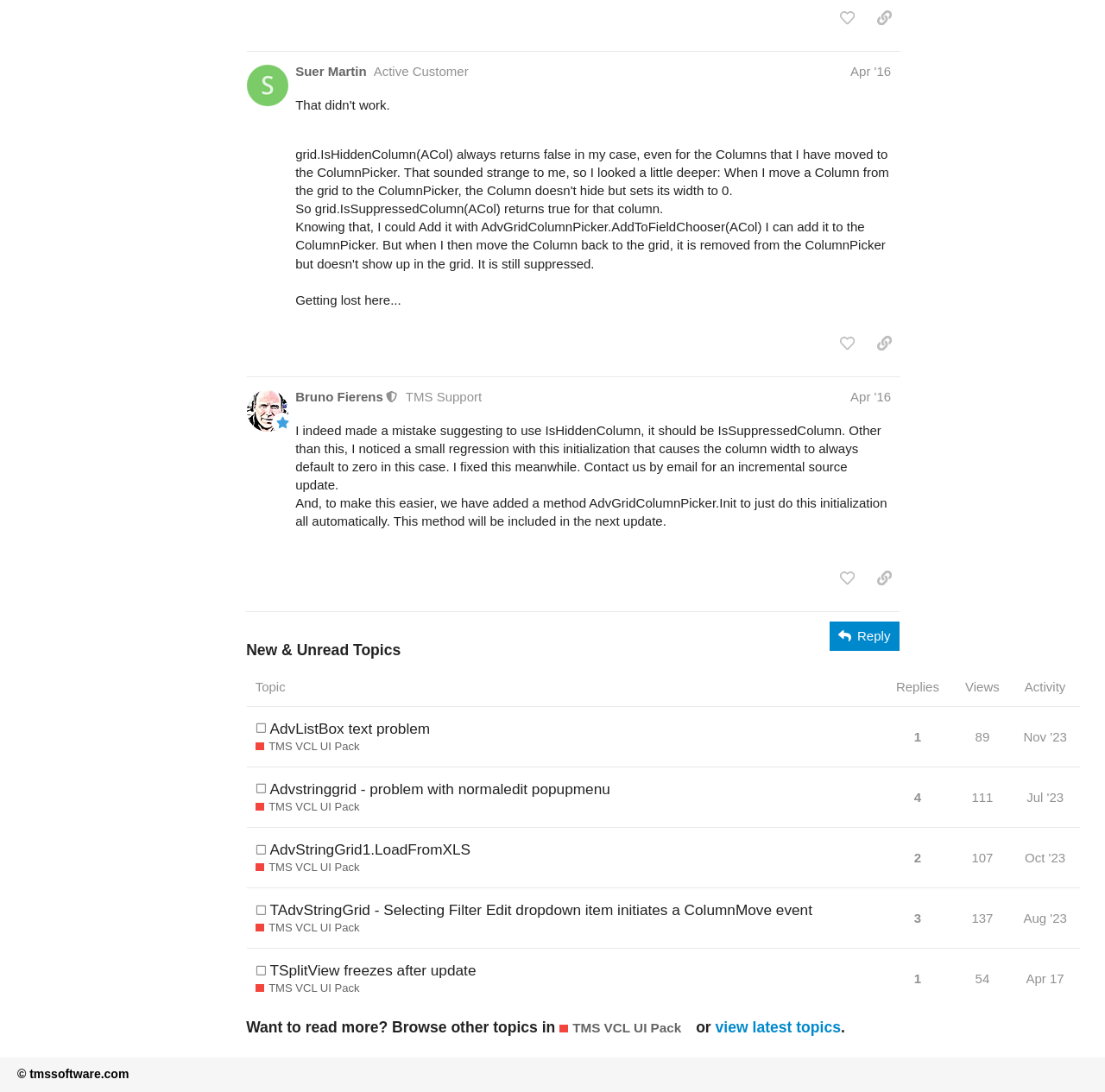Locate the bounding box coordinates of the segment that needs to be clicked to meet this instruction: "view topic".

[0.223, 0.657, 0.801, 0.702]